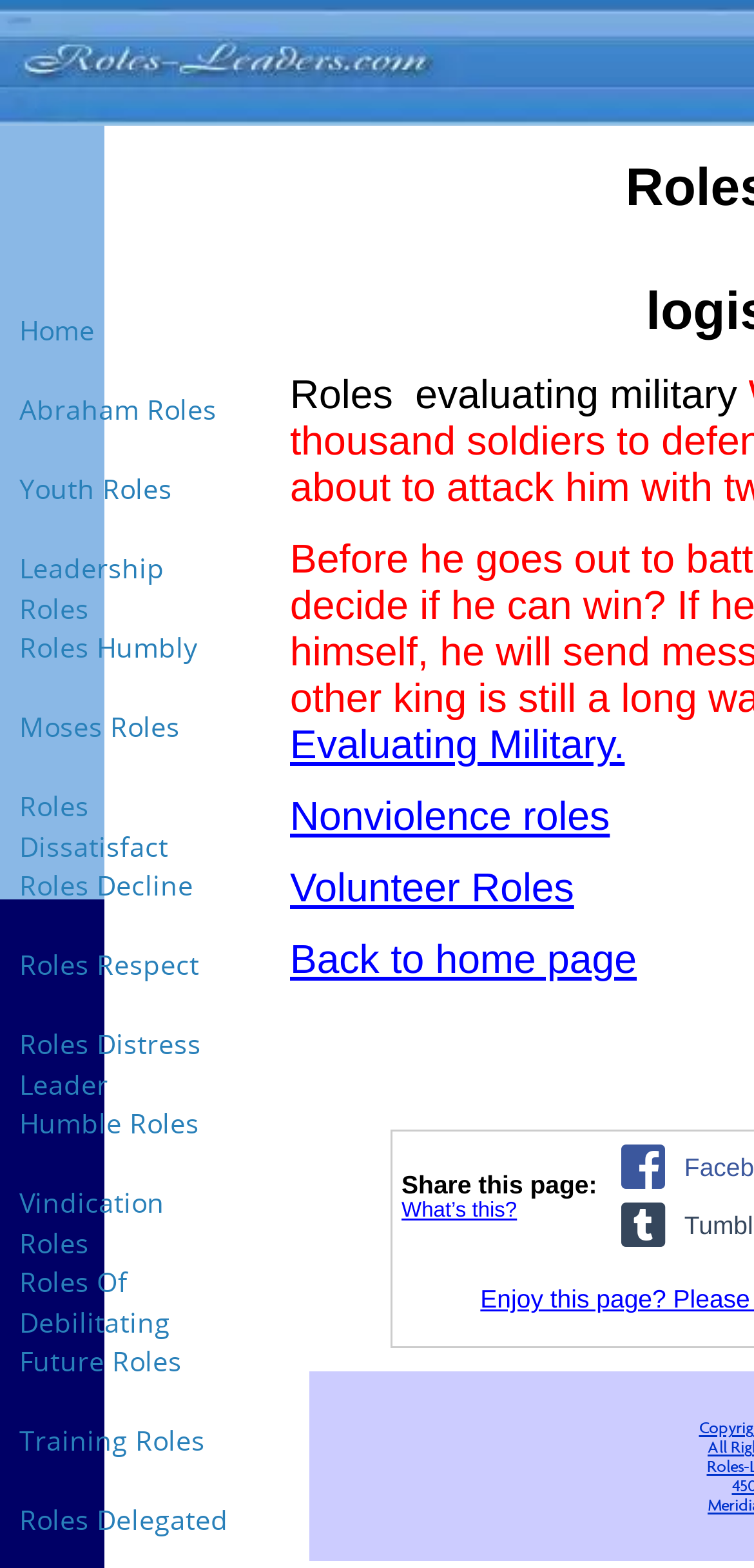Extract the bounding box coordinates for the UI element described by the text: "Home". The coordinates should be in the form of [left, top, right, bottom] with values between 0 and 1.

[0.0, 0.185, 0.333, 0.236]